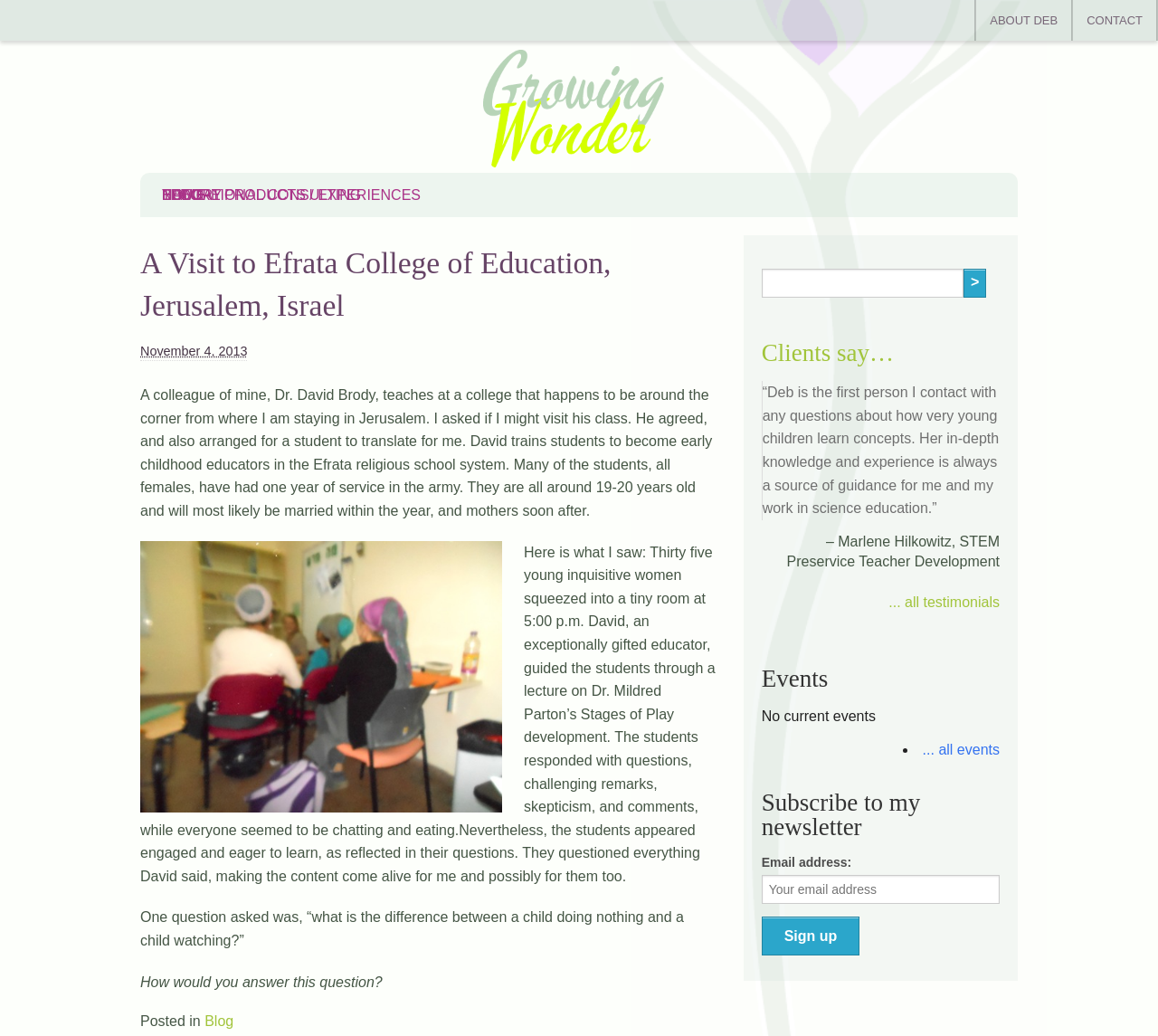How many links are there in the top navigation menu?
Provide a concise answer using a single word or phrase based on the image.

5